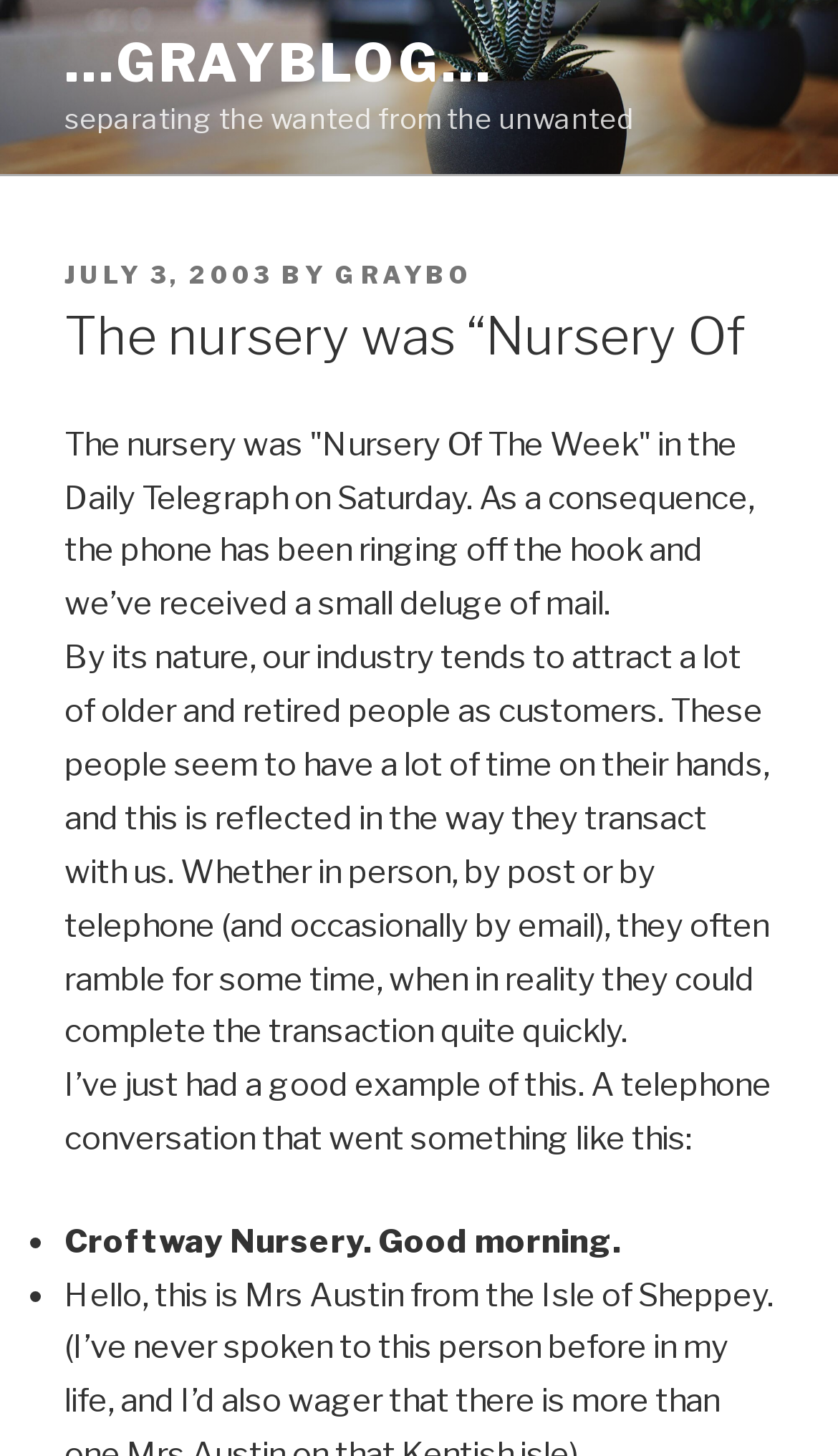Please determine the bounding box coordinates for the element with the description: "graybo".

[0.4, 0.179, 0.567, 0.199]